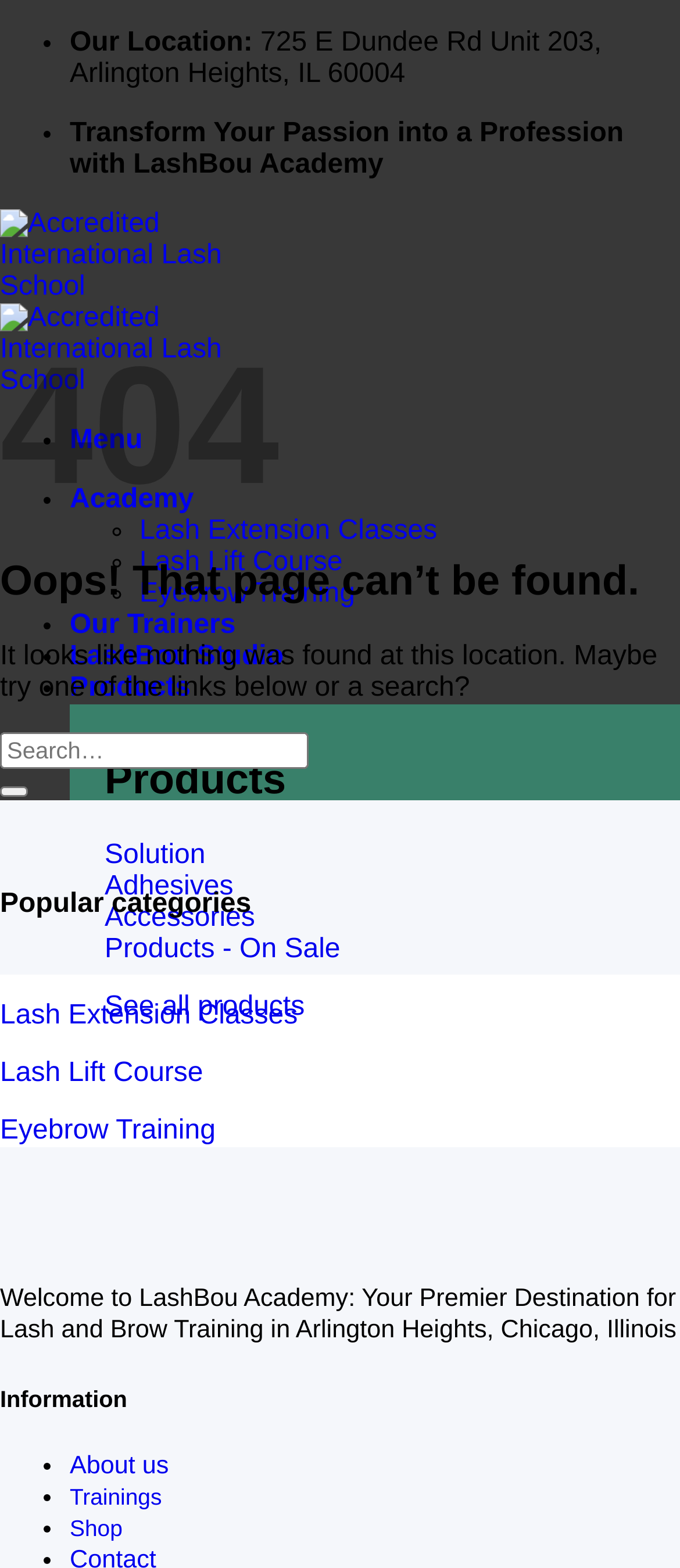Find the bounding box coordinates of the clickable area that will achieve the following instruction: "Search for something".

[0.0, 0.467, 1.0, 0.51]